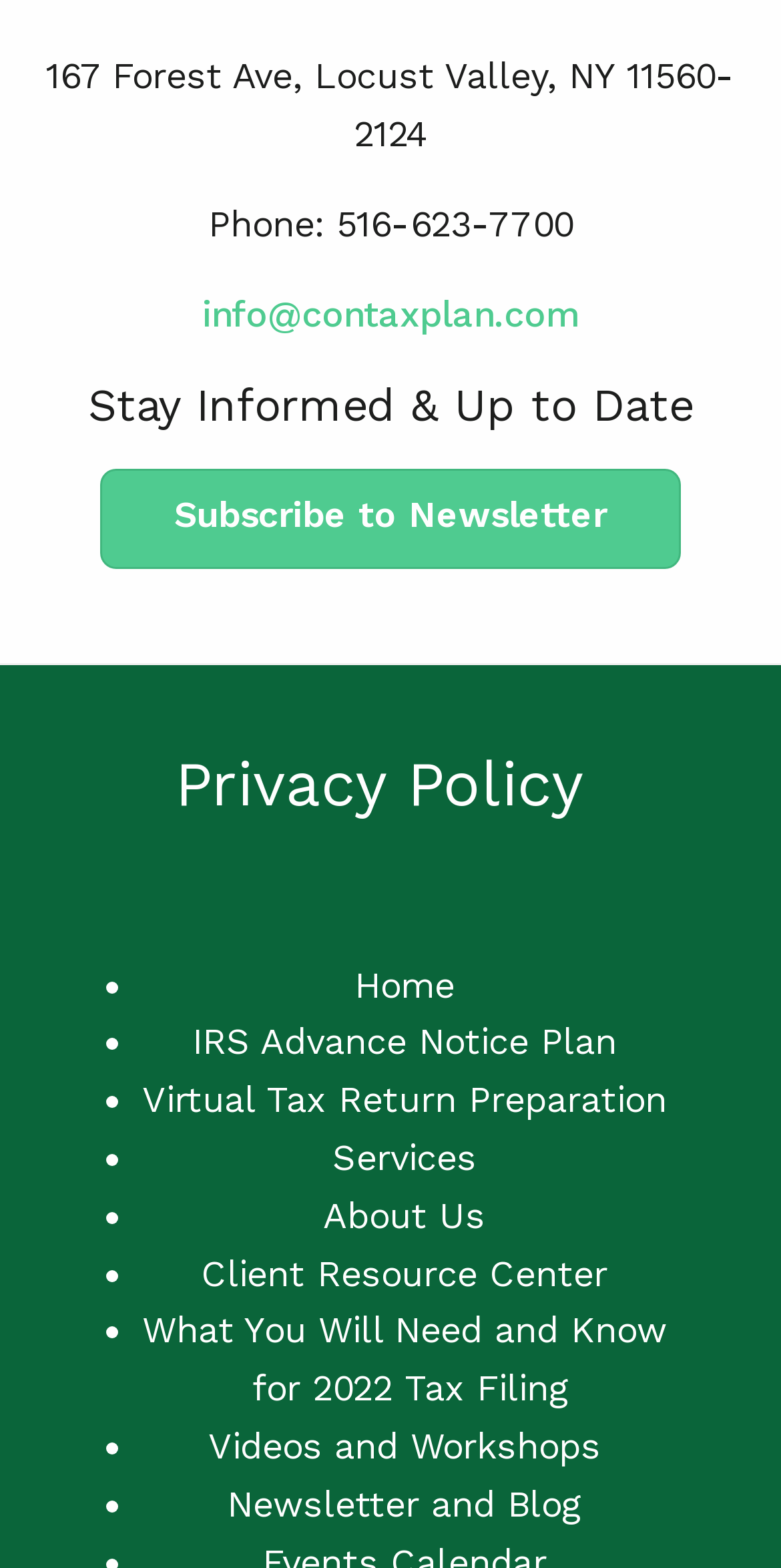How can I stay informed about Contax Plan?
Look at the image and respond with a single word or a short phrase.

Subscribe to Newsletter